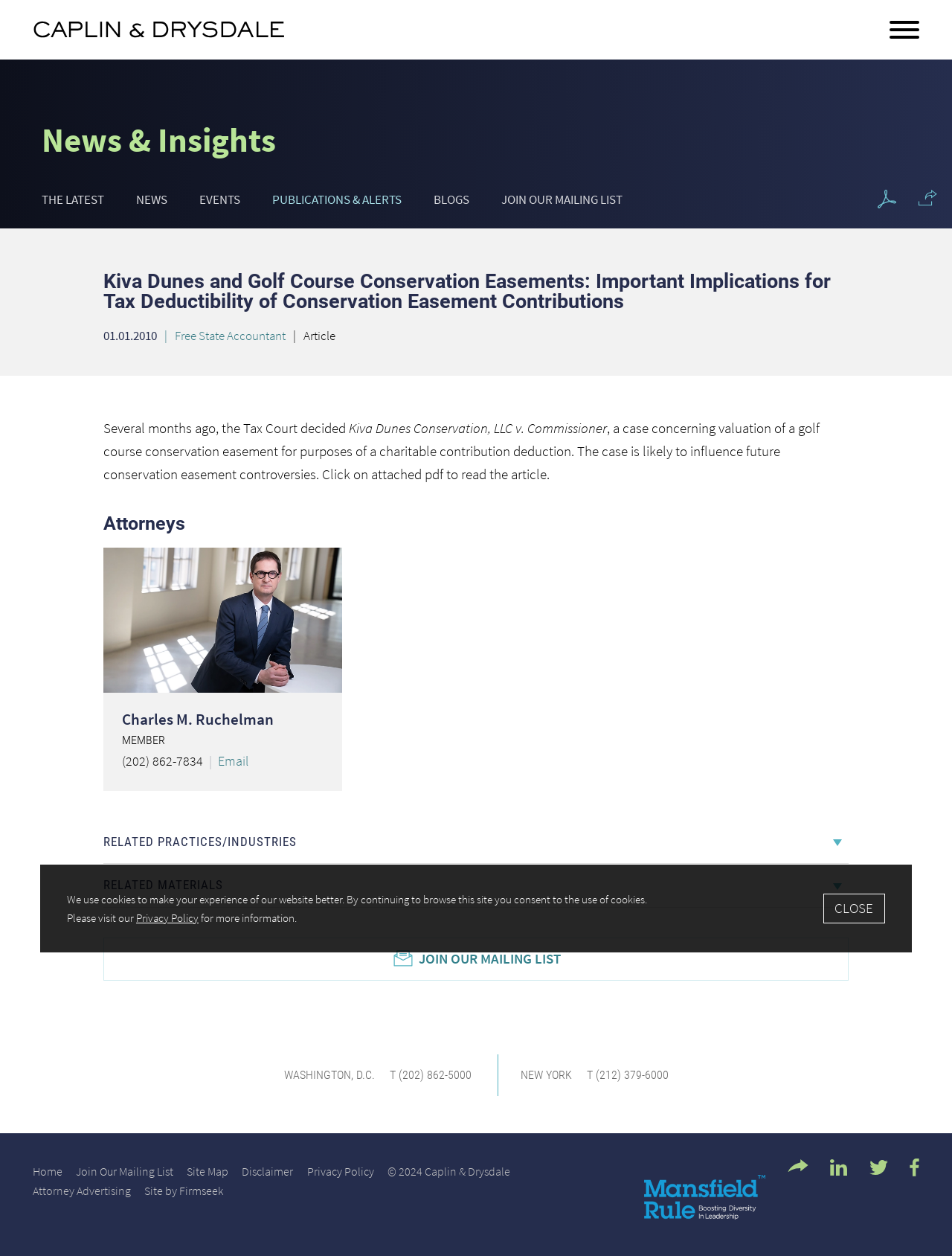Please identify the bounding box coordinates of the element's region that I should click in order to complete the following instruction: "View the article 'Kiva Dunes and Golf Course Conservation Easements: Important Implications for Tax Deductibility of Conservation Easement Contributions'". The bounding box coordinates consist of four float numbers between 0 and 1, i.e., [left, top, right, bottom].

[0.109, 0.216, 0.891, 0.249]